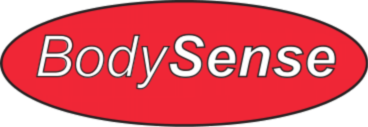What is the current status of the BodySense website?
Utilize the image to construct a detailed and well-explained answer.

The image features an announcement indicating that the BodySense website is currently under construction, which suggests that the website is not yet complete or fully functional, but rather in the process of being developed.